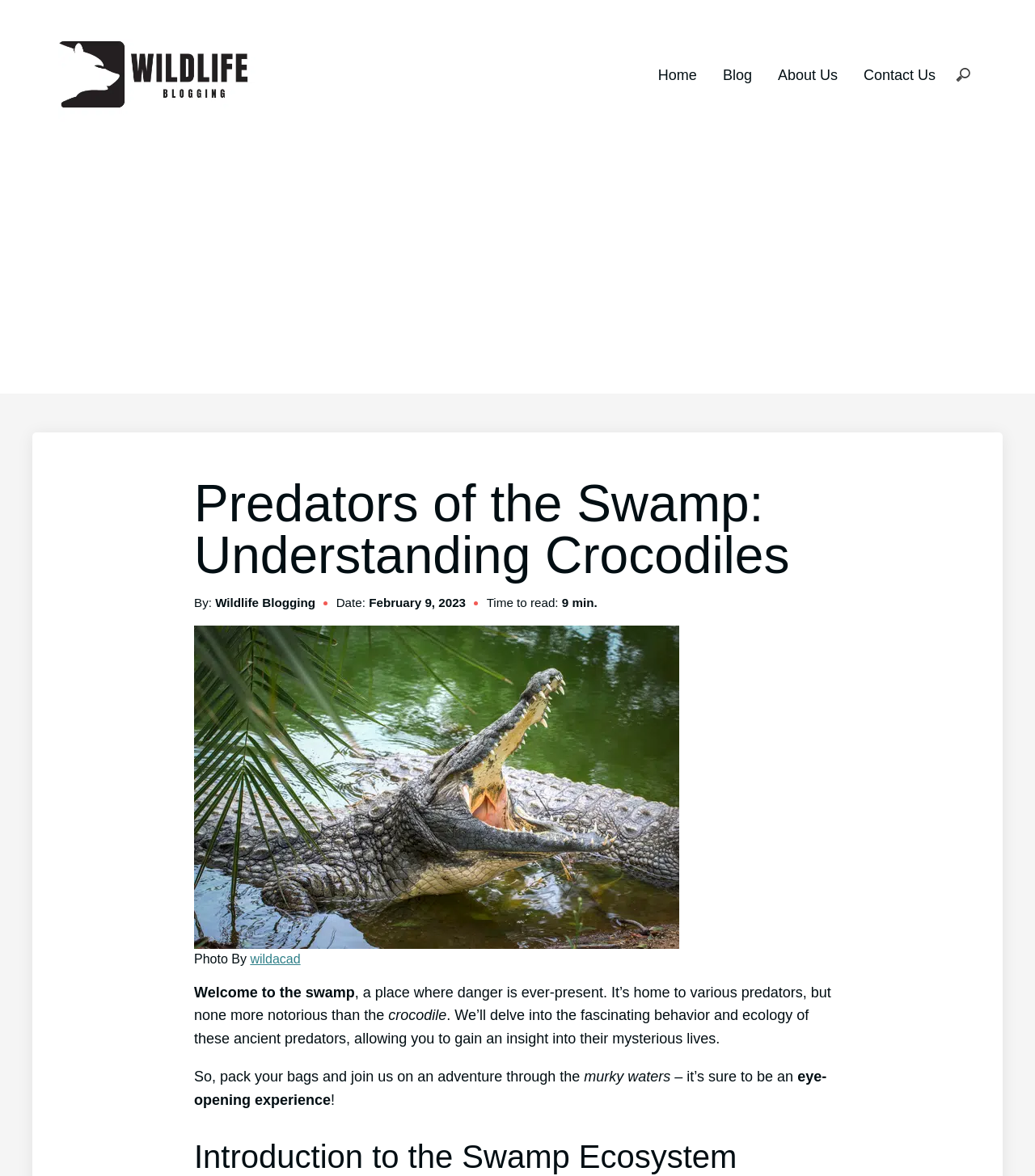Can you find the bounding box coordinates for the UI element given this description: "Blog"? Provide the coordinates as four float numbers between 0 and 1: [left, top, right, bottom].

[0.698, 0.057, 0.726, 0.071]